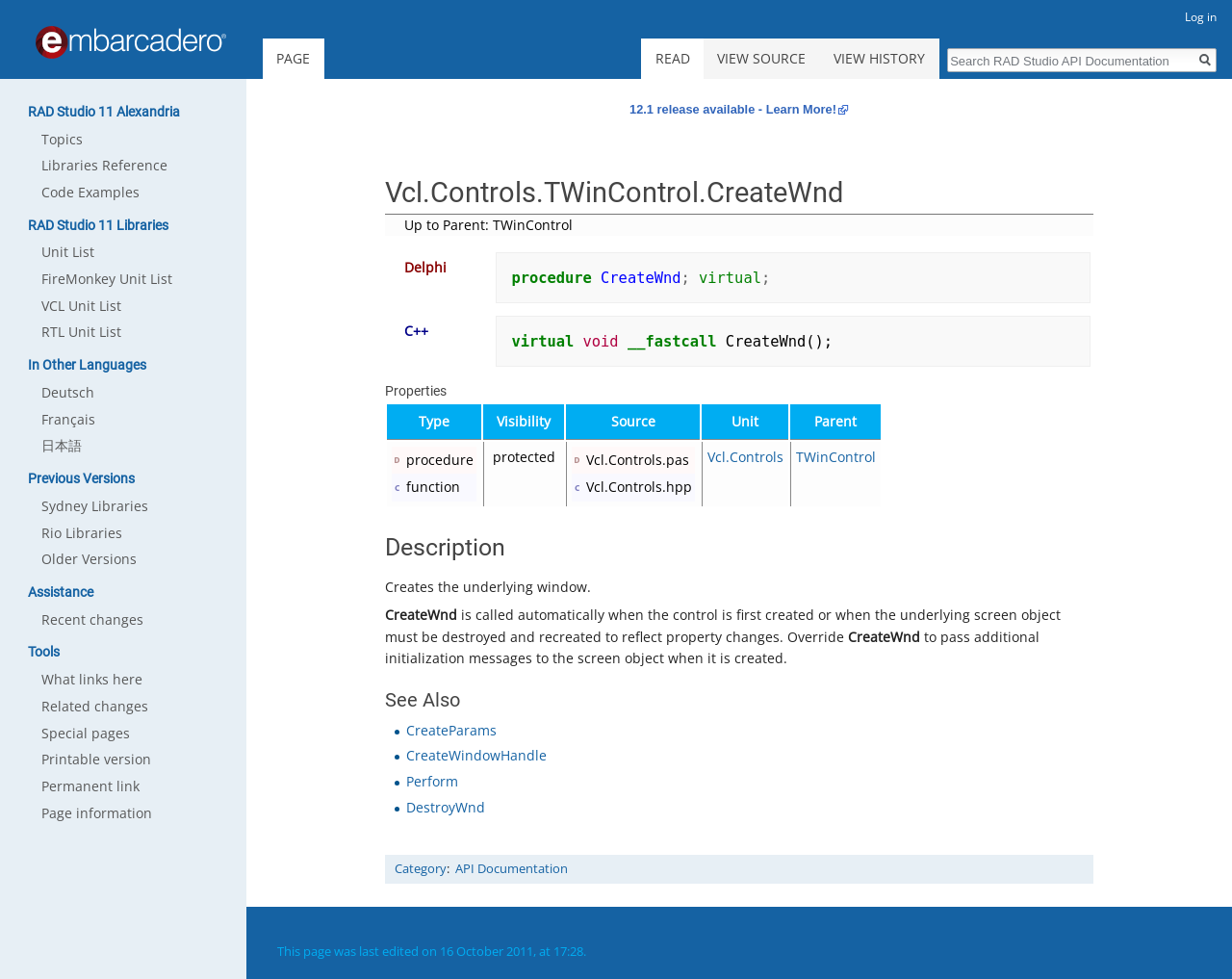Please pinpoint the bounding box coordinates for the region I should click to adhere to this instruction: "Click the 'Car Accident' link".

None